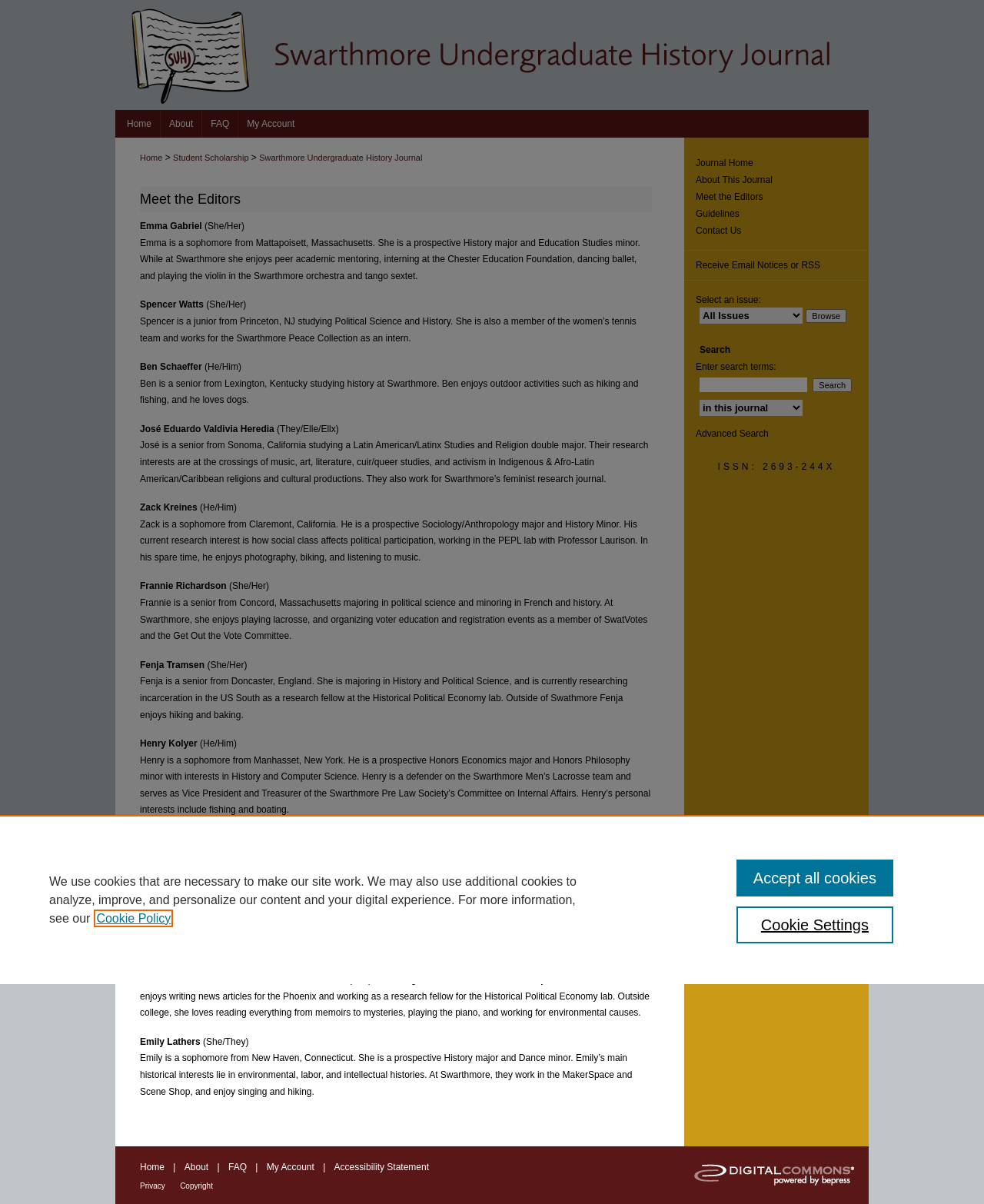Please locate the bounding box coordinates of the element that needs to be clicked to achieve the following instruction: "Click on the 'Menu' link". The coordinates should be four float numbers between 0 and 1, i.e., [left, top, right, bottom].

[0.953, 0.0, 1.0, 0.032]